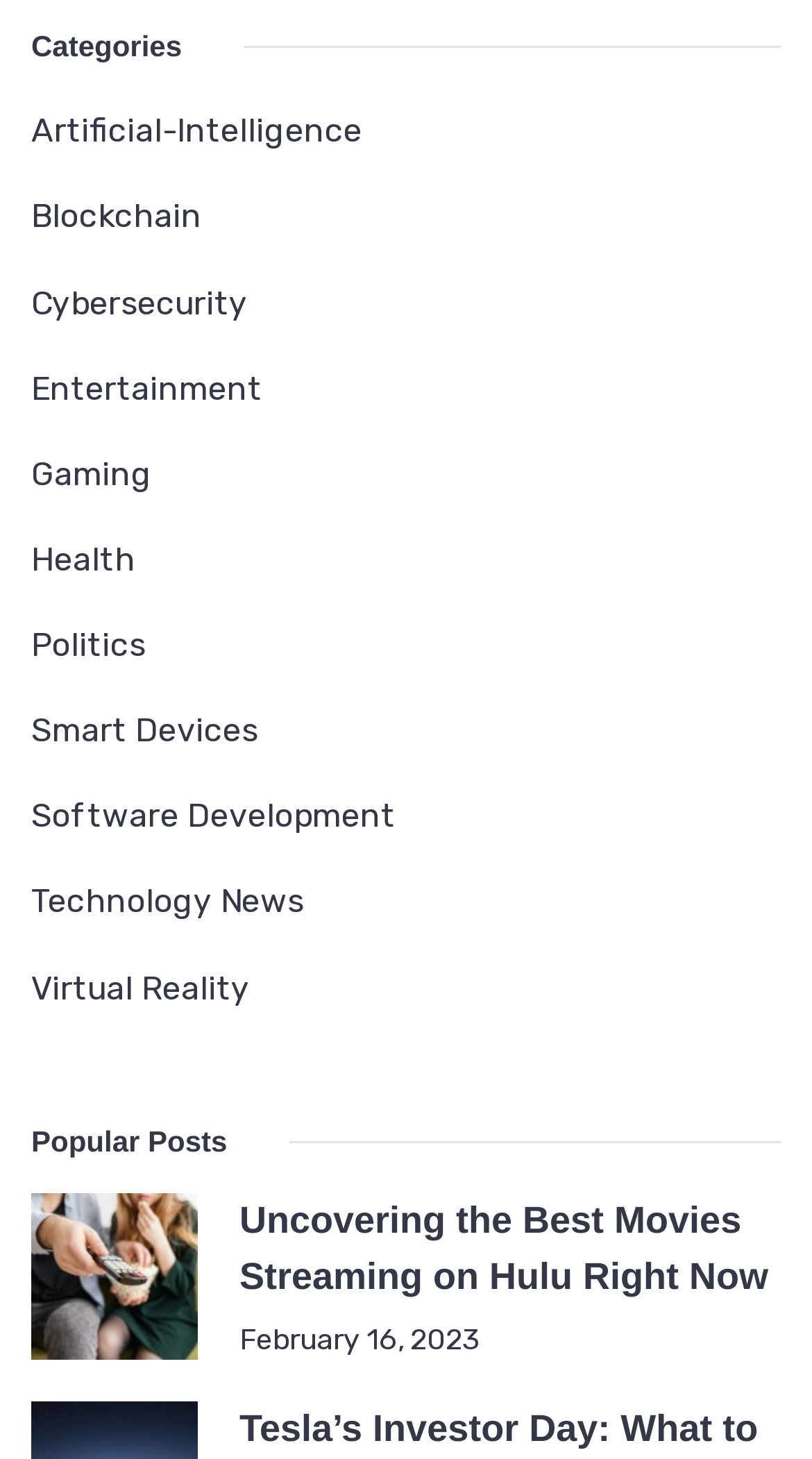Please answer the following question as detailed as possible based on the image: 
What is the title of the first popular post?

I looked at the 'Popular Posts' section and found the first heading, which is 'Uncovering the Best Movies Streaming on Hulu Right Now'. This is the title of the first popular post.